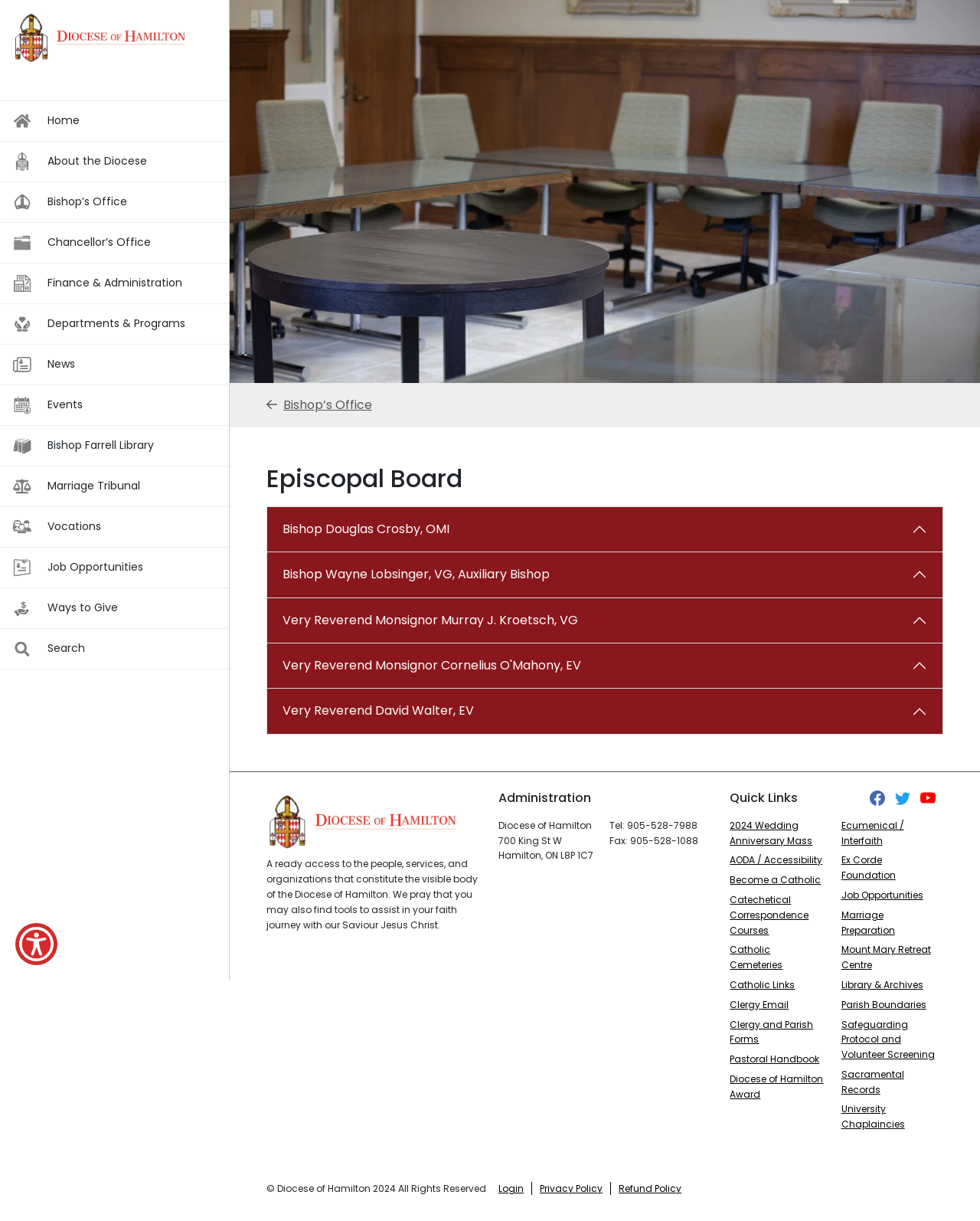Provide the bounding box coordinates for the specified HTML element described in this description: "Very Reverend David Walter, EV". The coordinates should be four float numbers ranging from 0 to 1, in the format [left, top, right, bottom].

[0.273, 0.564, 0.962, 0.601]